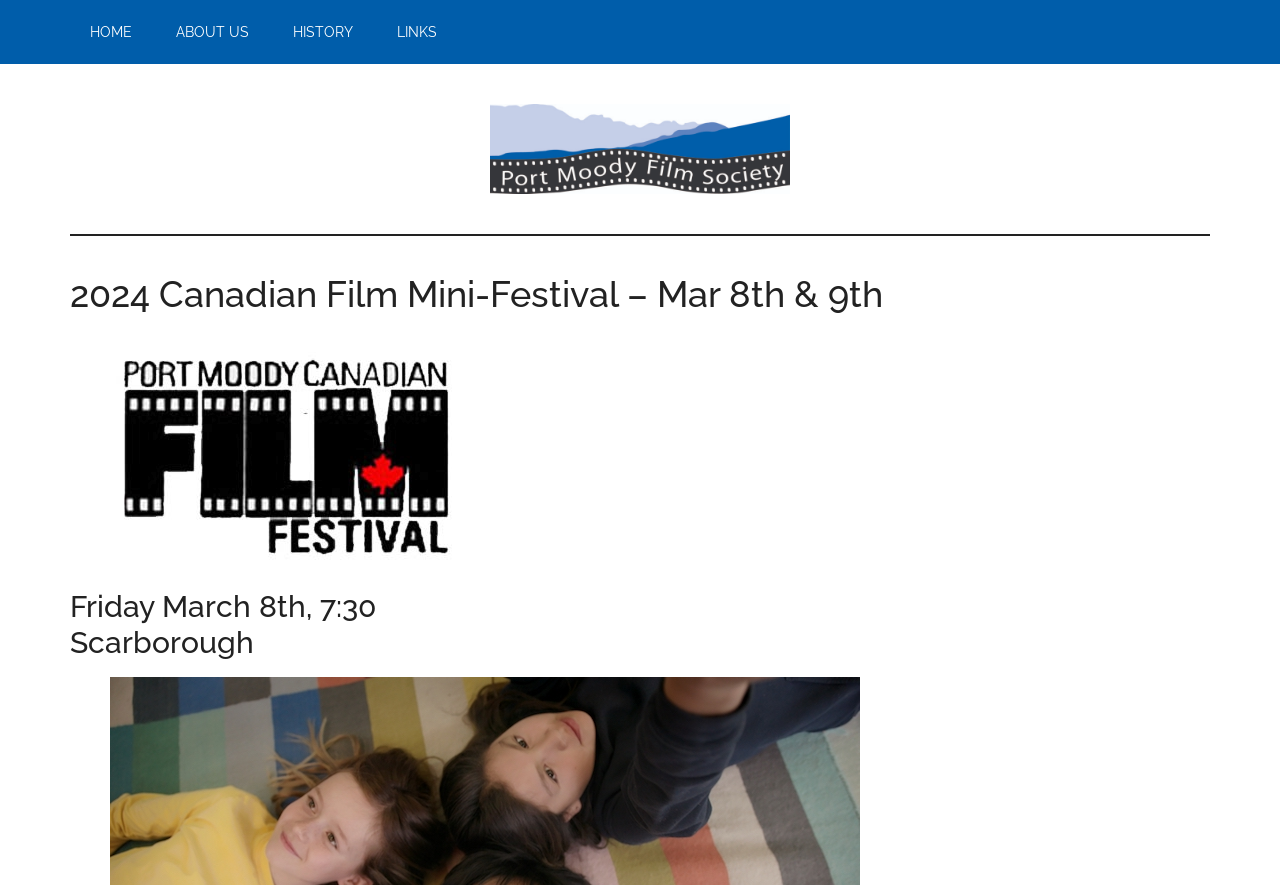Use a single word or phrase to answer the question: 
What is the date of the Scarborough film event?

Friday March 8th